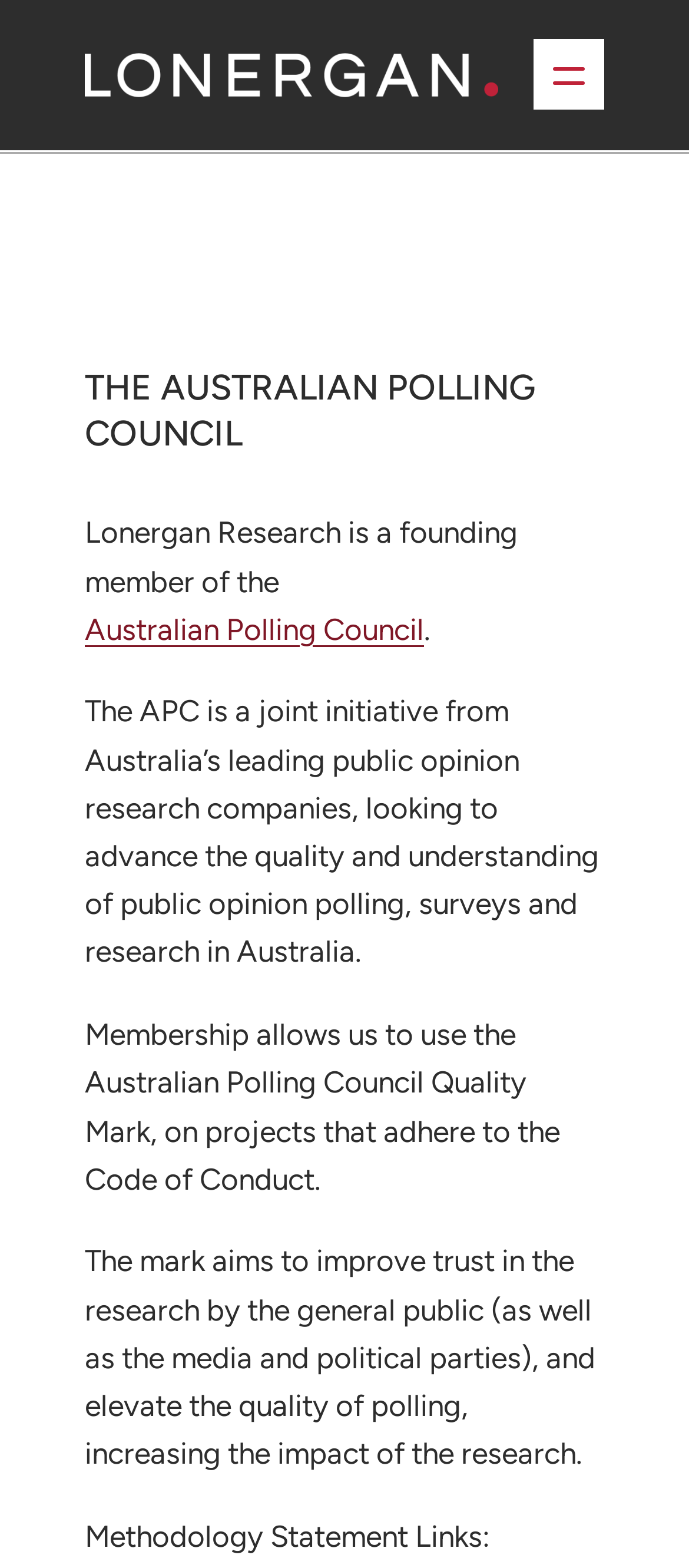Predict the bounding box of the UI element based on this description: "PR & Comms Research".

[0.123, 0.406, 0.564, 0.428]